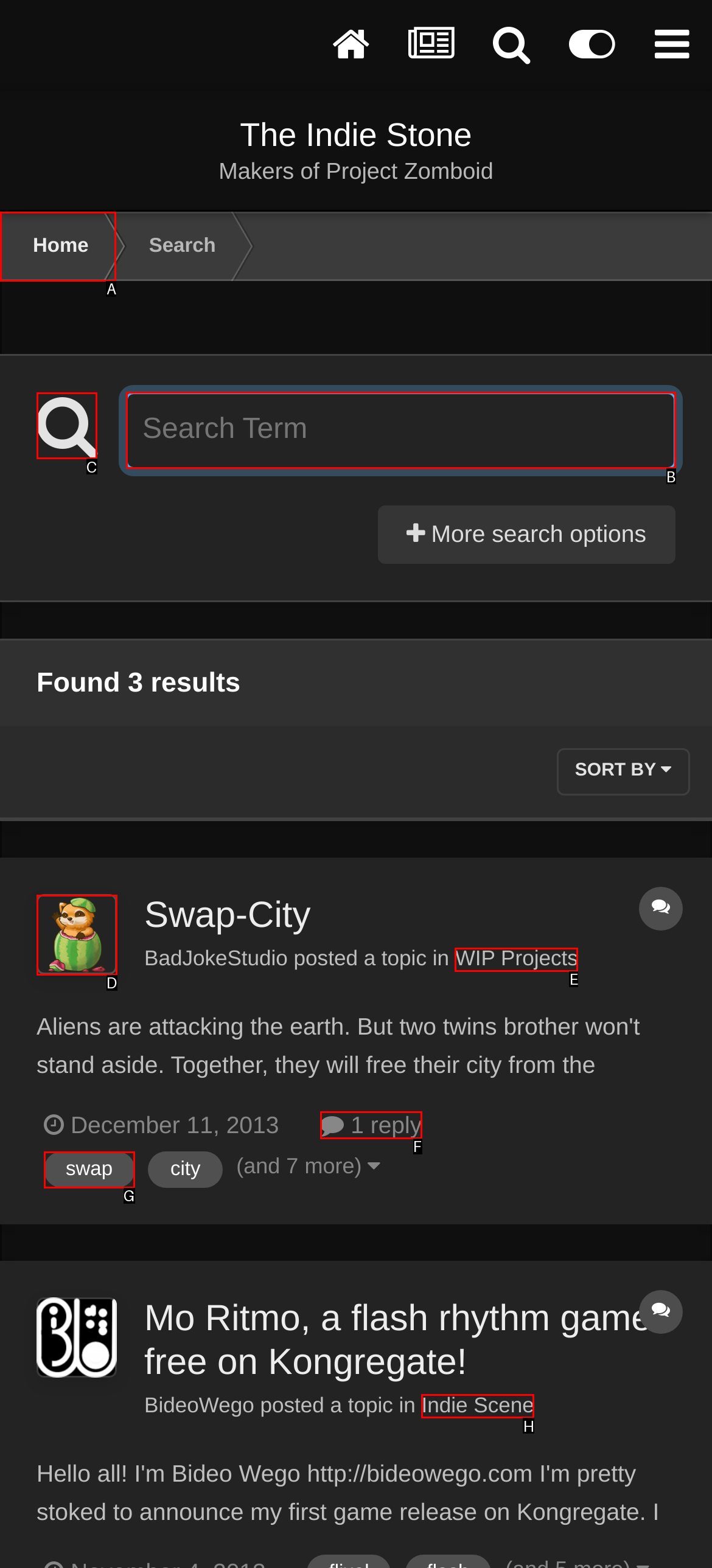Select the proper UI element to click in order to perform the following task: Search for a term. Indicate your choice with the letter of the appropriate option.

B